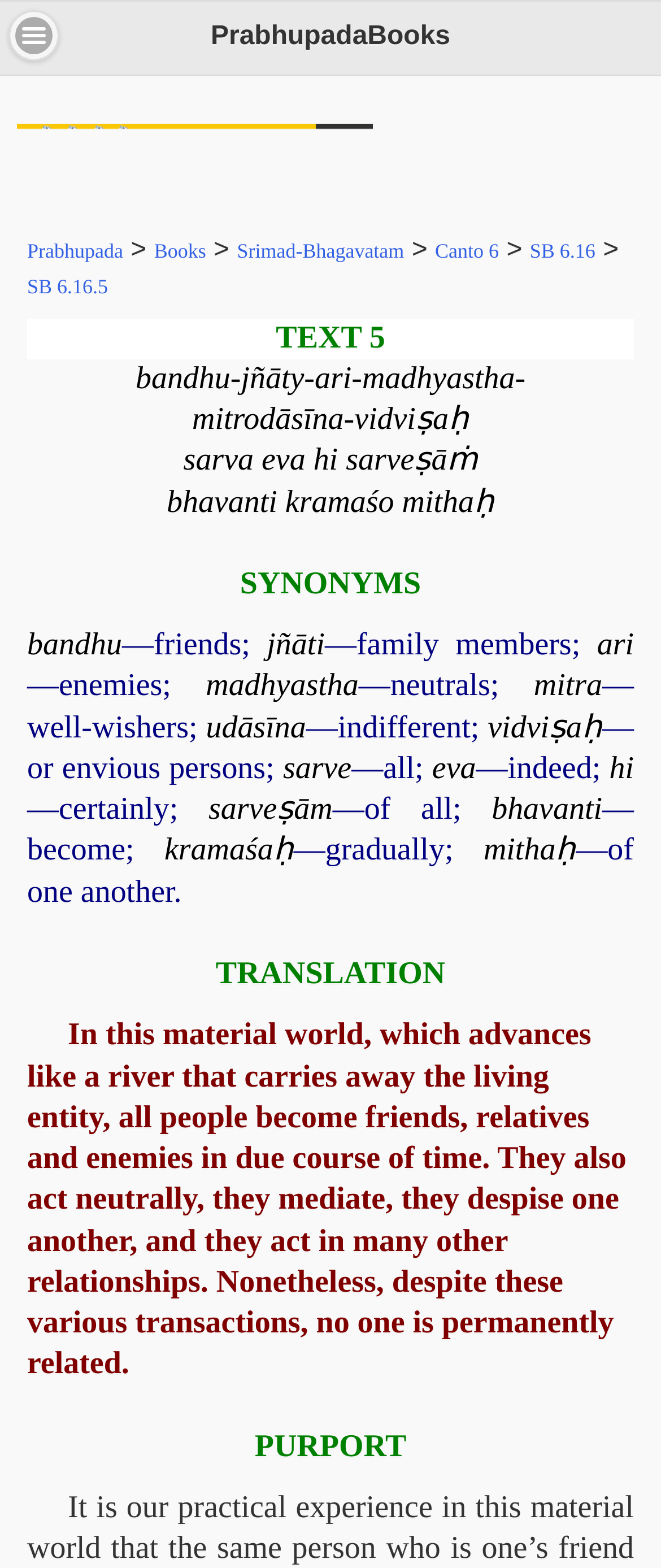What is the section below the translation?
Based on the image, answer the question with as much detail as possible.

The section below the translation is 'PURPORT' which is indicated by the static text element with the text 'PURPORT'.